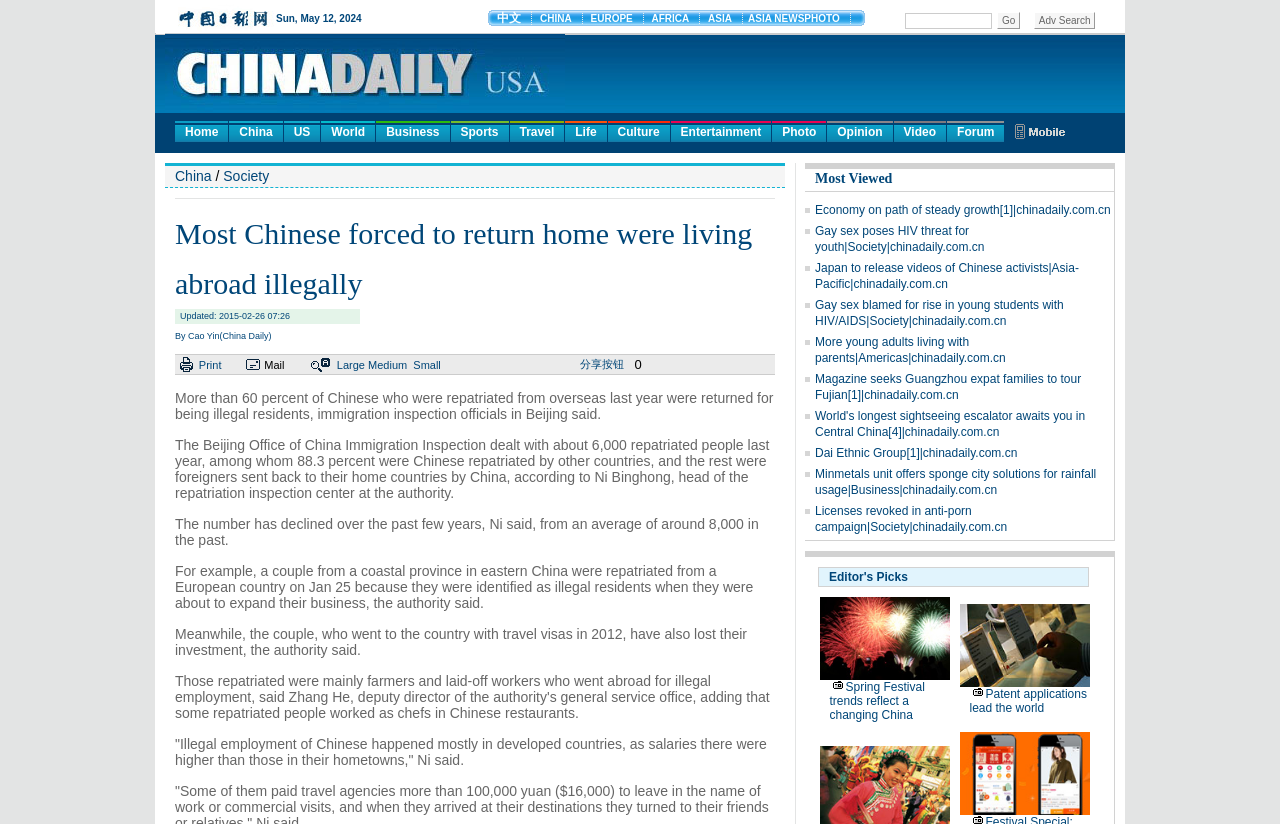Please identify the bounding box coordinates of the clickable element to fulfill the following instruction: "Read the article 'Most Chinese forced to return home were living abroad illegally'". The coordinates should be four float numbers between 0 and 1, i.e., [left, top, right, bottom].

[0.137, 0.254, 0.598, 0.375]